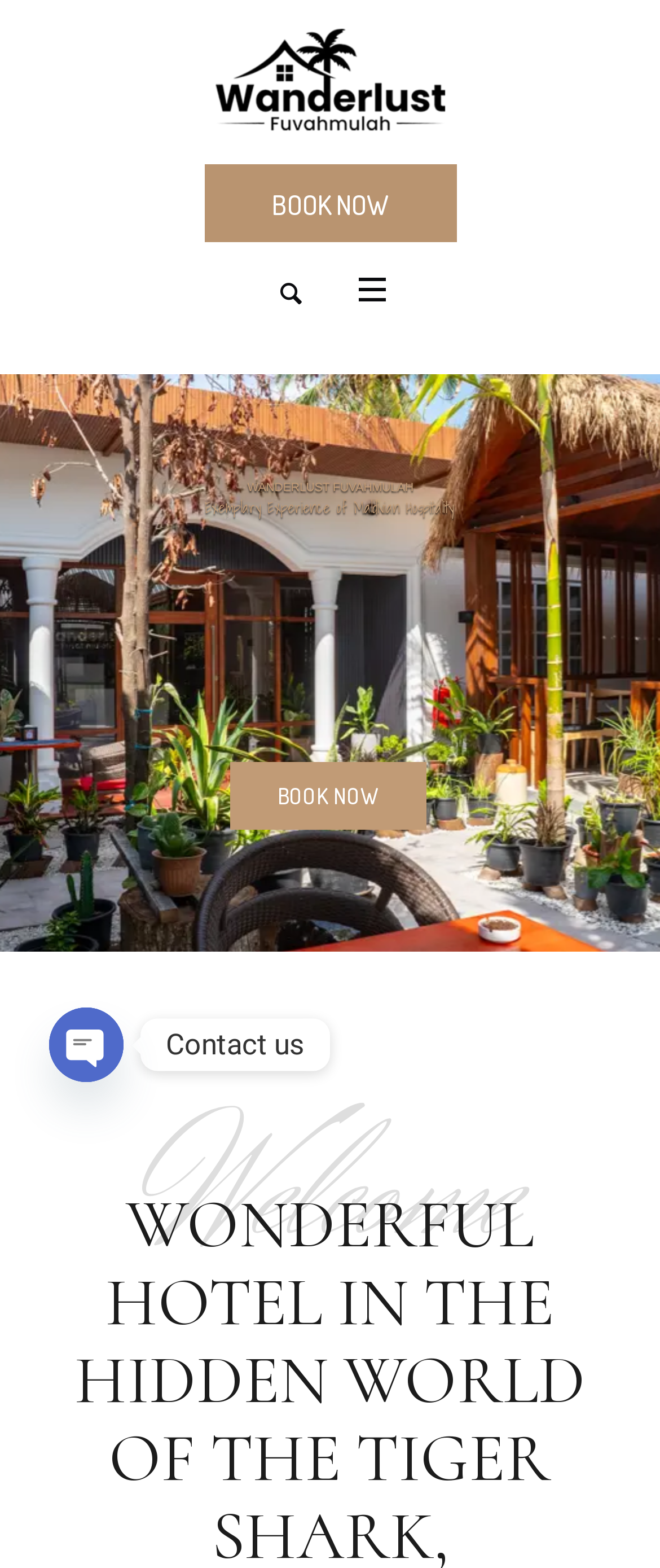What is the call-to-action button?
Answer with a single word or phrase by referring to the visual content.

BOOK NOW